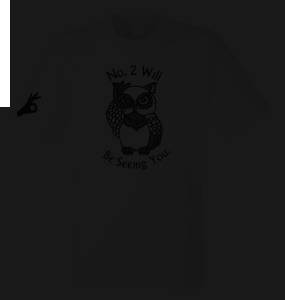Describe all the elements in the image with great detail.

The image features a creative t-shirt design showcasing a whimsical owl illustration. The owl is adorned with striking details, including large, expressive eyes and a cheeky bowtie, embodying a playful character. Above the owl, in stylized text reads, "No. 2 Will Be Seeing You," adding a humorous touch to the overall design. This t-shirt is part of the "bloody loveleh" merchandise collection, appealing to those who enjoy quirky fashion with a hint of personality. Ideal for casual wear or as a gift, this shirt reflects a fun and lighthearted style.